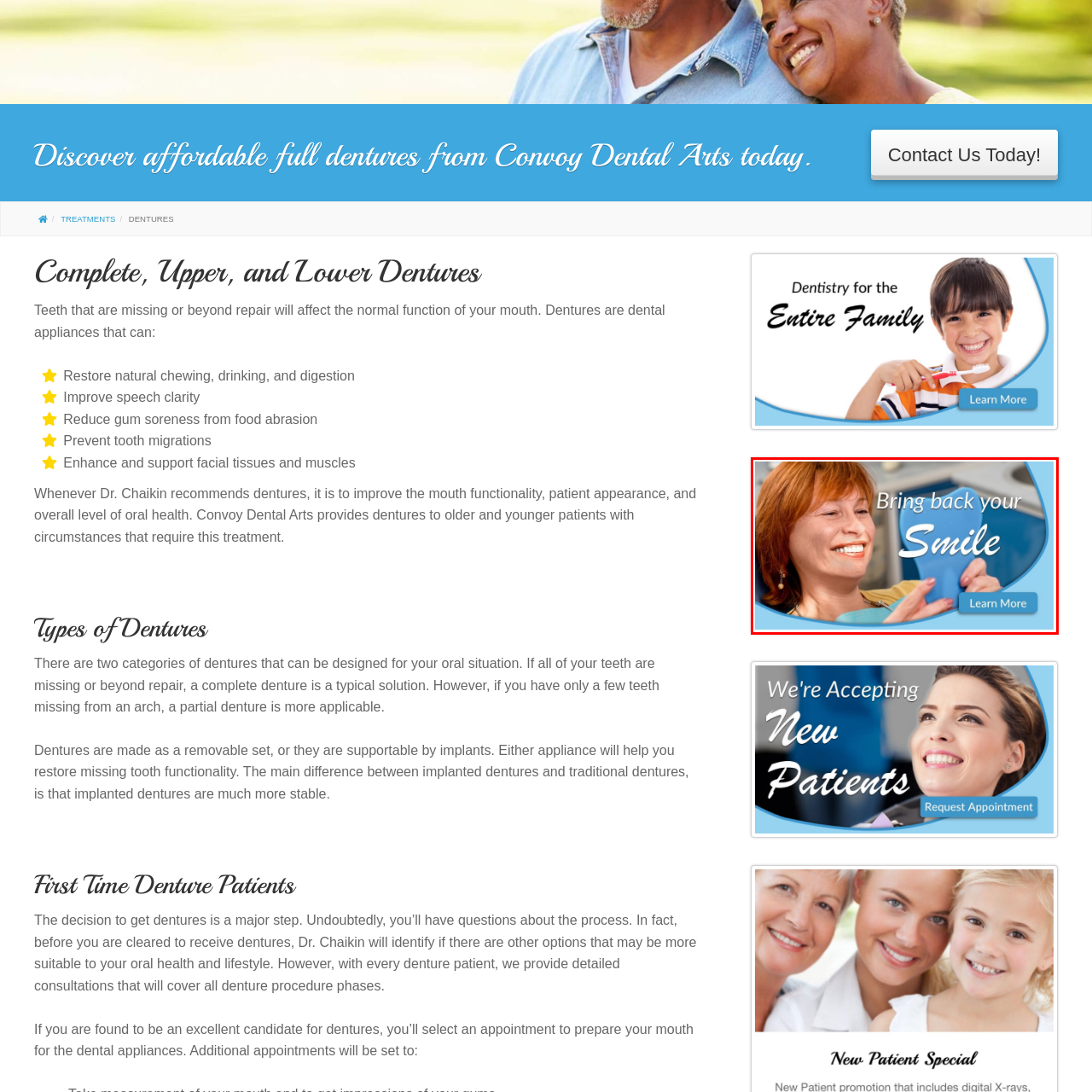What is the purpose of the 'Learn More' button?
Focus on the visual details within the red bounding box and provide an in-depth answer based on your observations.

The 'Learn More' button is superimposed on the image, suggesting that further information is available, and encouraging viewers to explore dental services aimed at enhancing oral health and restoring confidence.